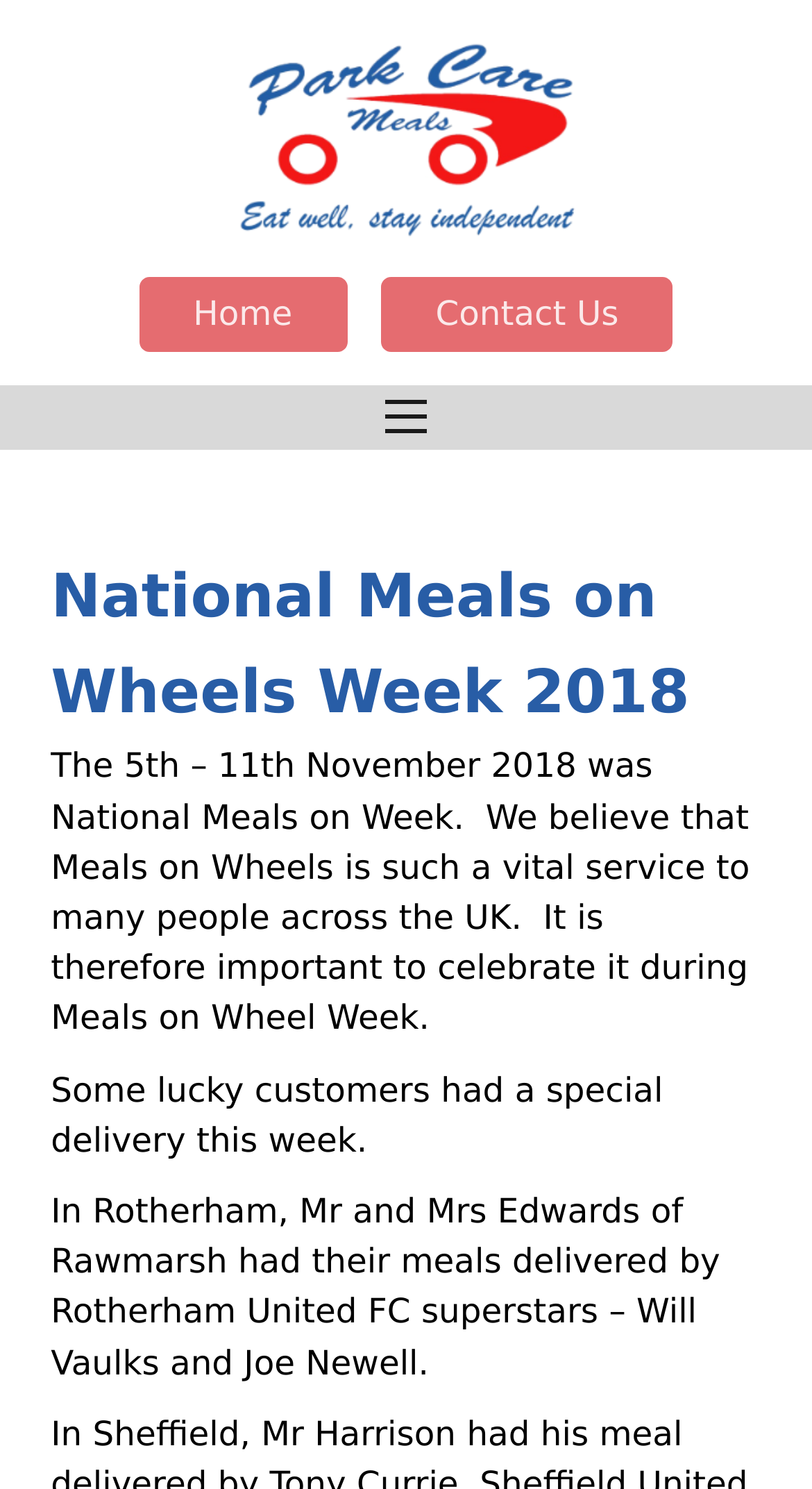Extract the primary headline from the webpage and present its text.

National Meals on Wheels Week 2018